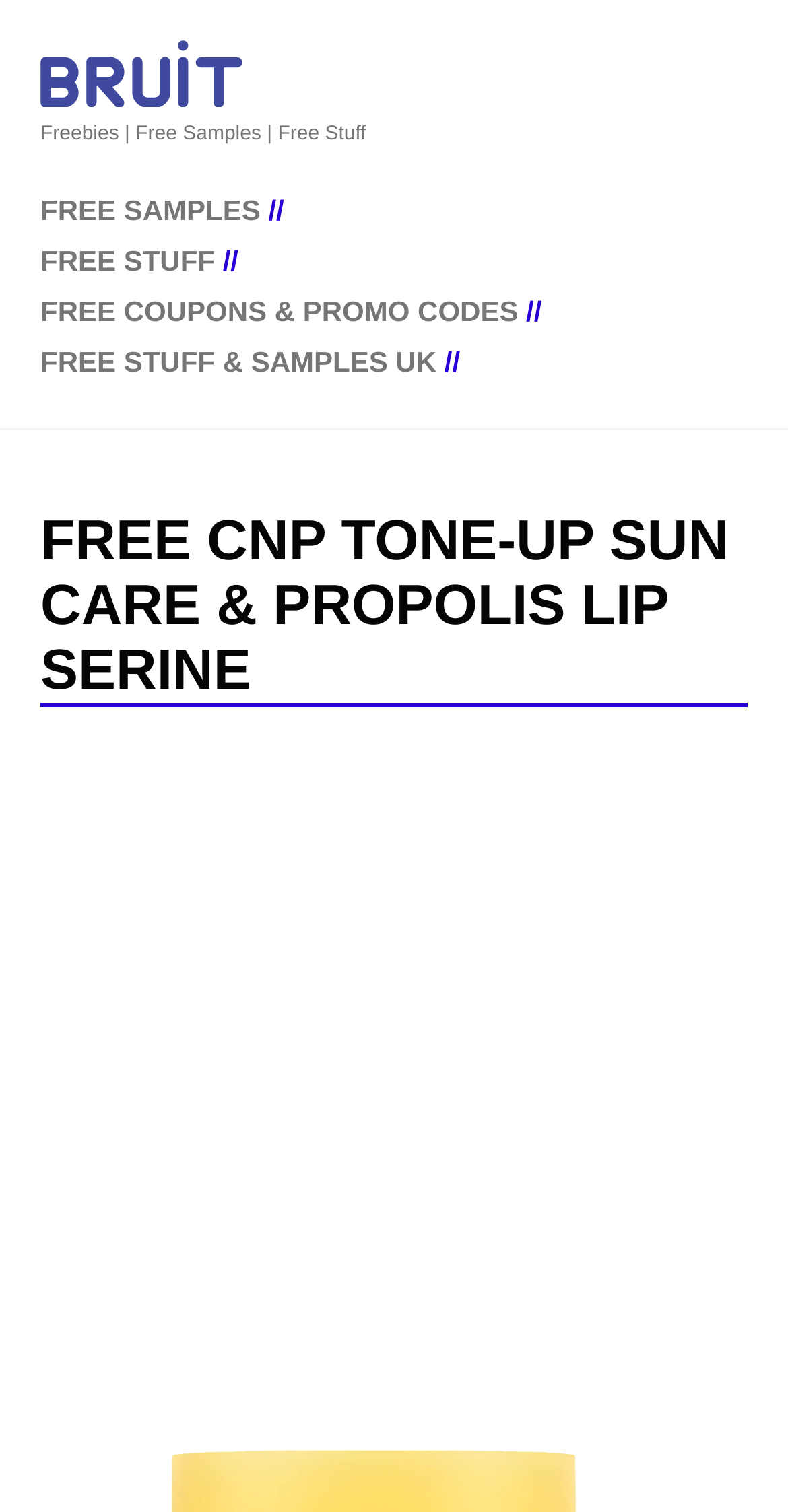Find the UI element described as: "alt="STS"" and predict its bounding box coordinates. Ensure the coordinates are four float numbers between 0 and 1, [left, top, right, bottom].

None